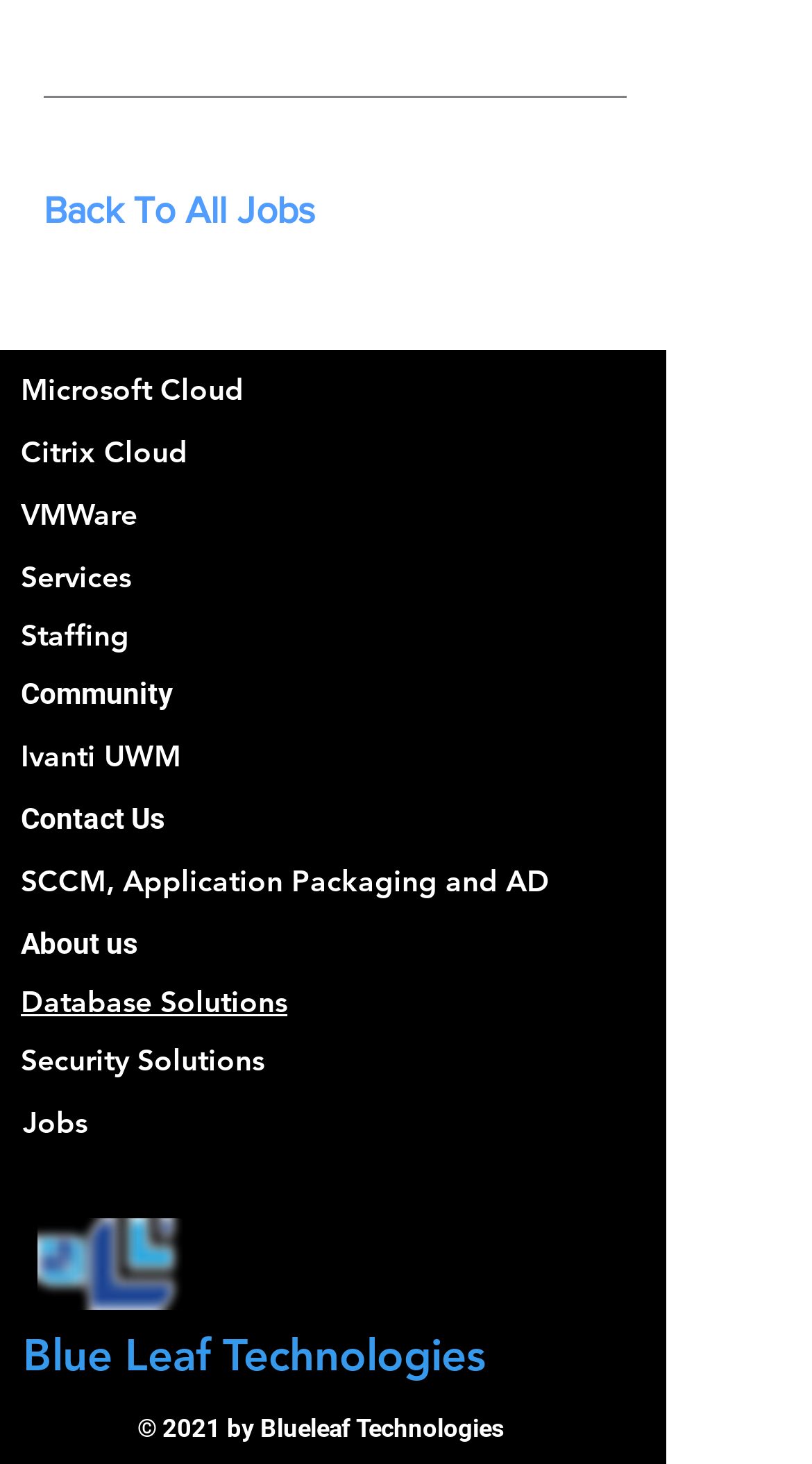What is the copyright year?
Using the visual information, respond with a single word or phrase.

2021